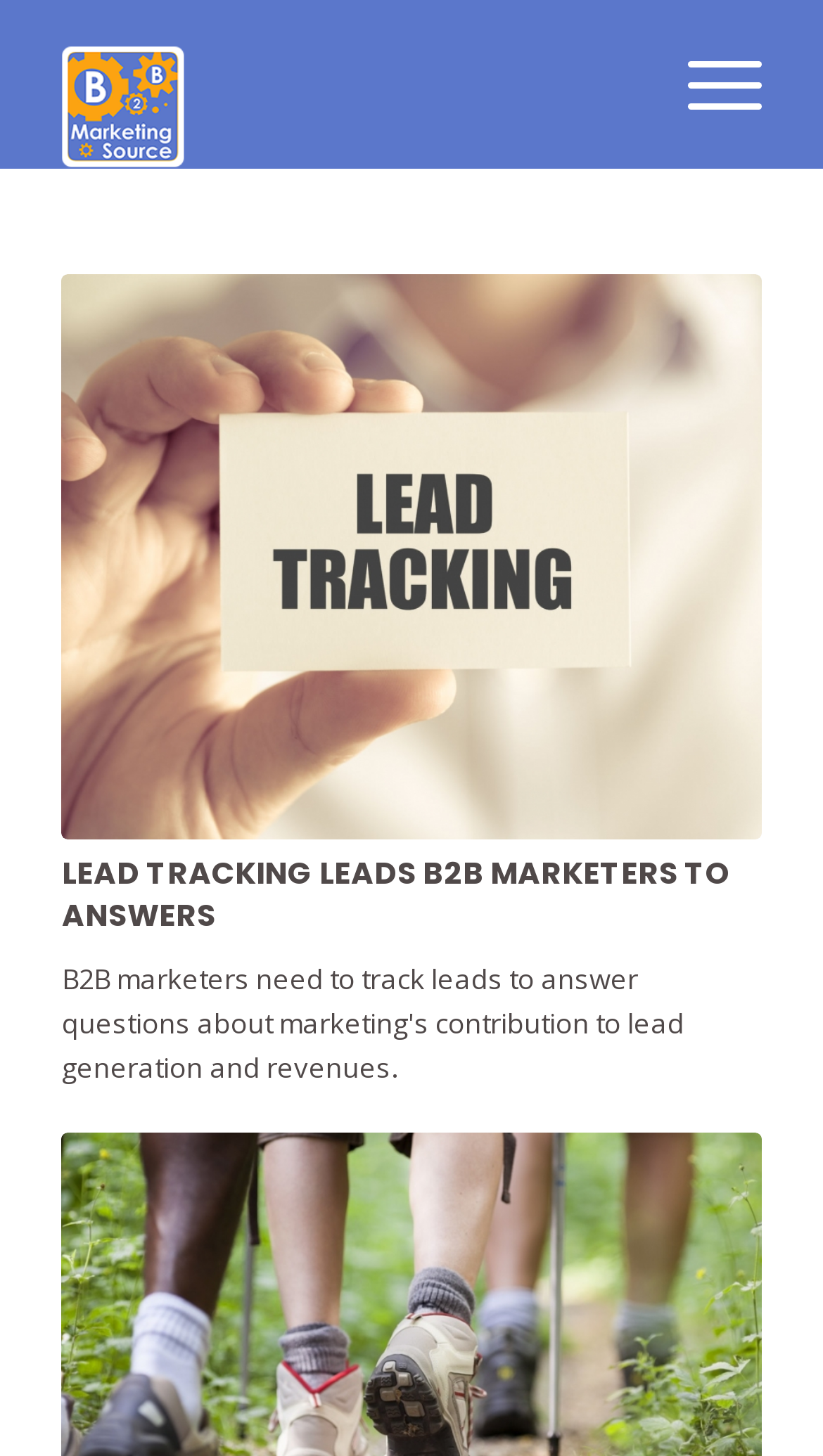Provide a thorough description of the webpage you see.

The webpage is about Sales and Marketing Alignment Archives, specifically focusing on B2B Marketing Source. At the top left, there is a logo image of B2B Marketing Source, accompanied by a link with the same name. To the right of the logo, there is another link with no text description.

Below the top section, there is a main article that occupies most of the page. Within the article, there is a prominent link with an image, titled "Marketing lead tracking", which takes up a significant portion of the top half of the article. 

Further down in the article, there is a heading that reads "LEAD TRACKING LEADS B2B MARKETERS TO ANSWERS", which is a prominent title that spans across the article. This heading contains a link with the same text.